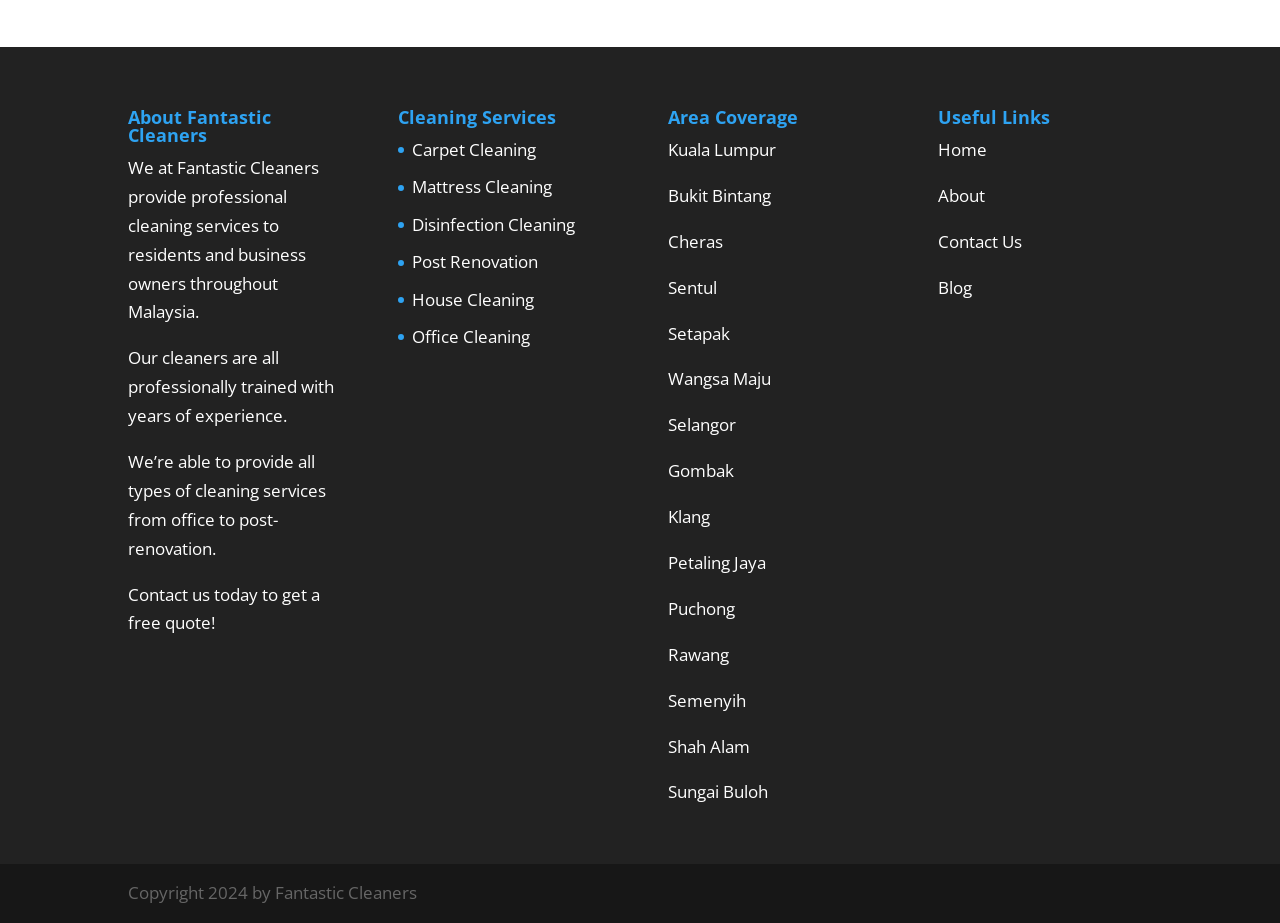From the given element description: "Blog", find the bounding box for the UI element. Provide the coordinates as four float numbers between 0 and 1, in the order [left, top, right, bottom].

[0.733, 0.299, 0.76, 0.324]